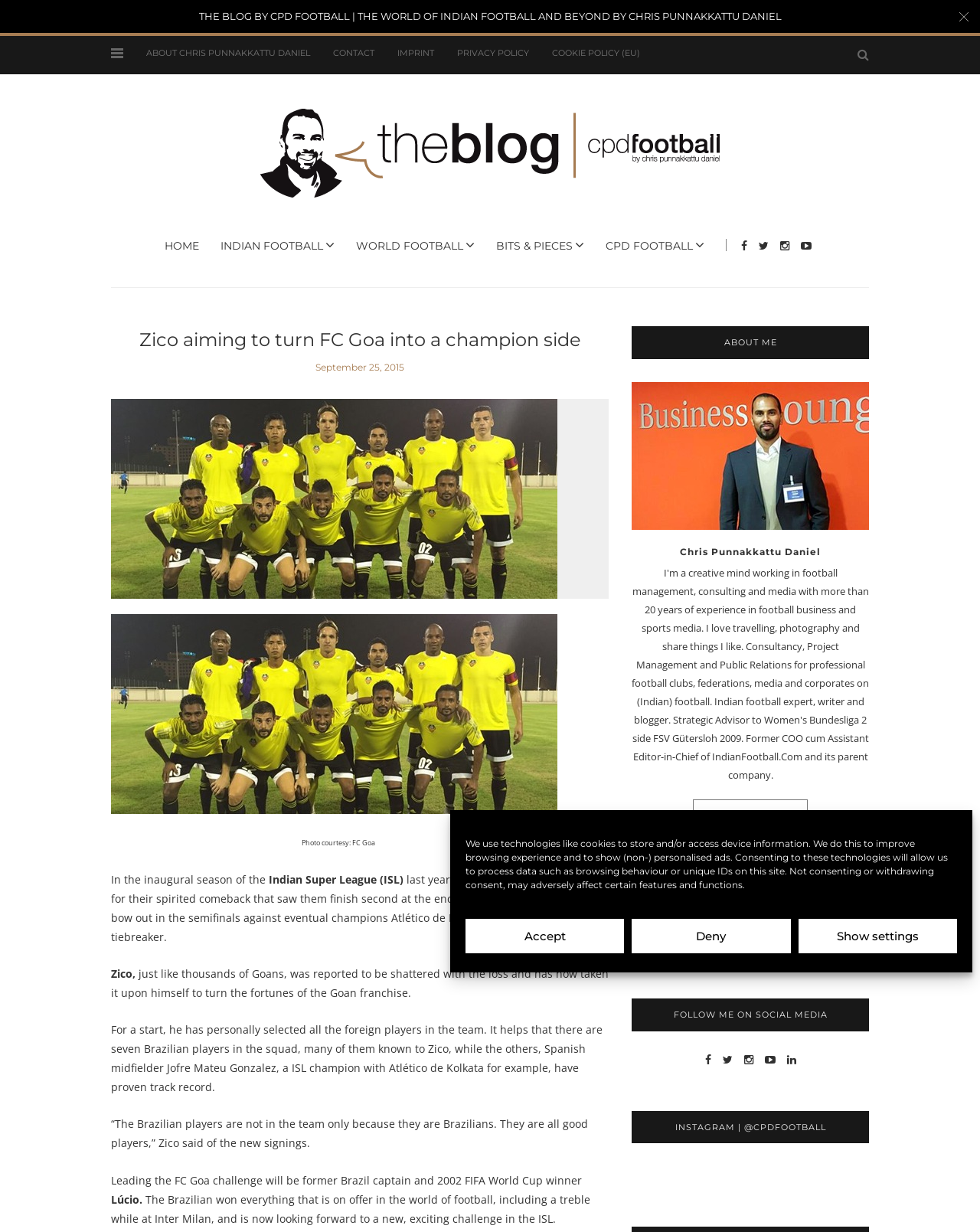Please determine the bounding box coordinates of the area that needs to be clicked to complete this task: 'Click the HOME link'. The coordinates must be four float numbers between 0 and 1, formatted as [left, top, right, bottom].

[0.168, 0.194, 0.203, 0.205]